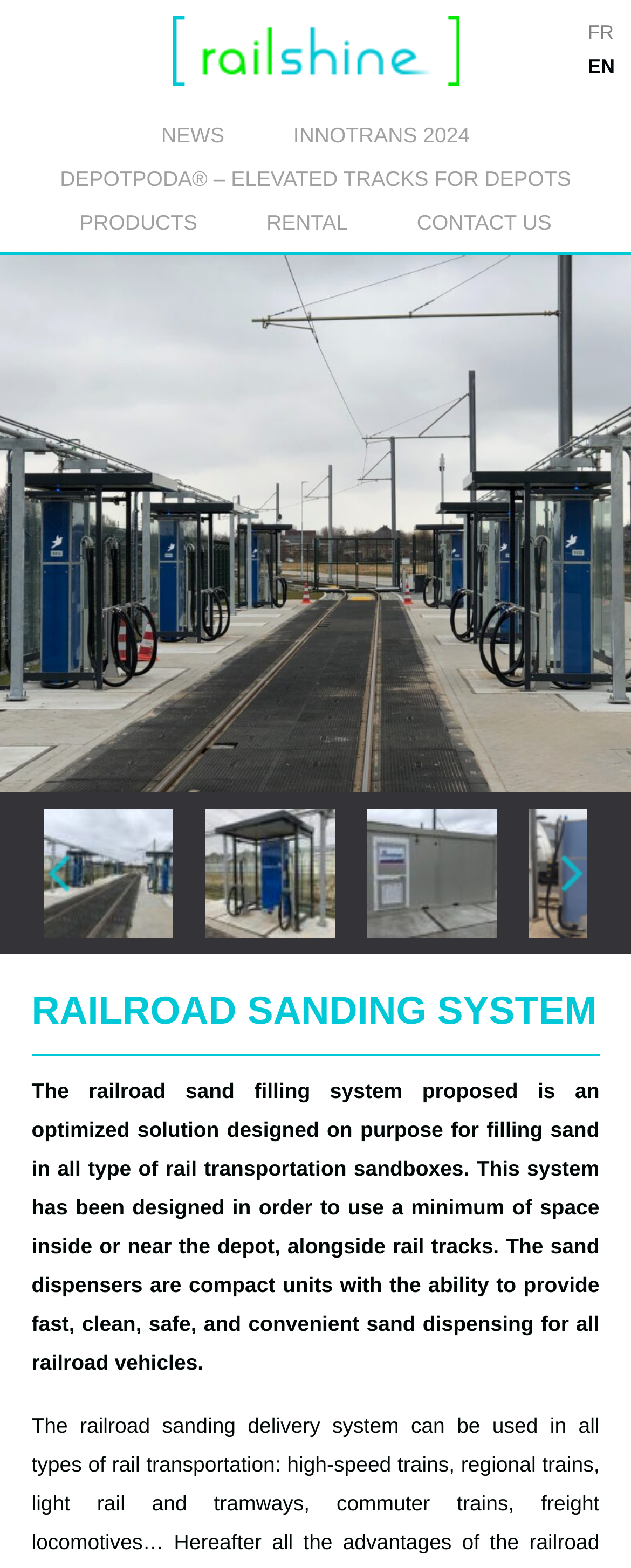Please identify the bounding box coordinates of the clickable region that I should interact with to perform the following instruction: "Click the RAILSHINE logo". The coordinates should be expressed as four float numbers between 0 and 1, i.e., [left, top, right, bottom].

[0.273, 0.01, 0.727, 0.055]